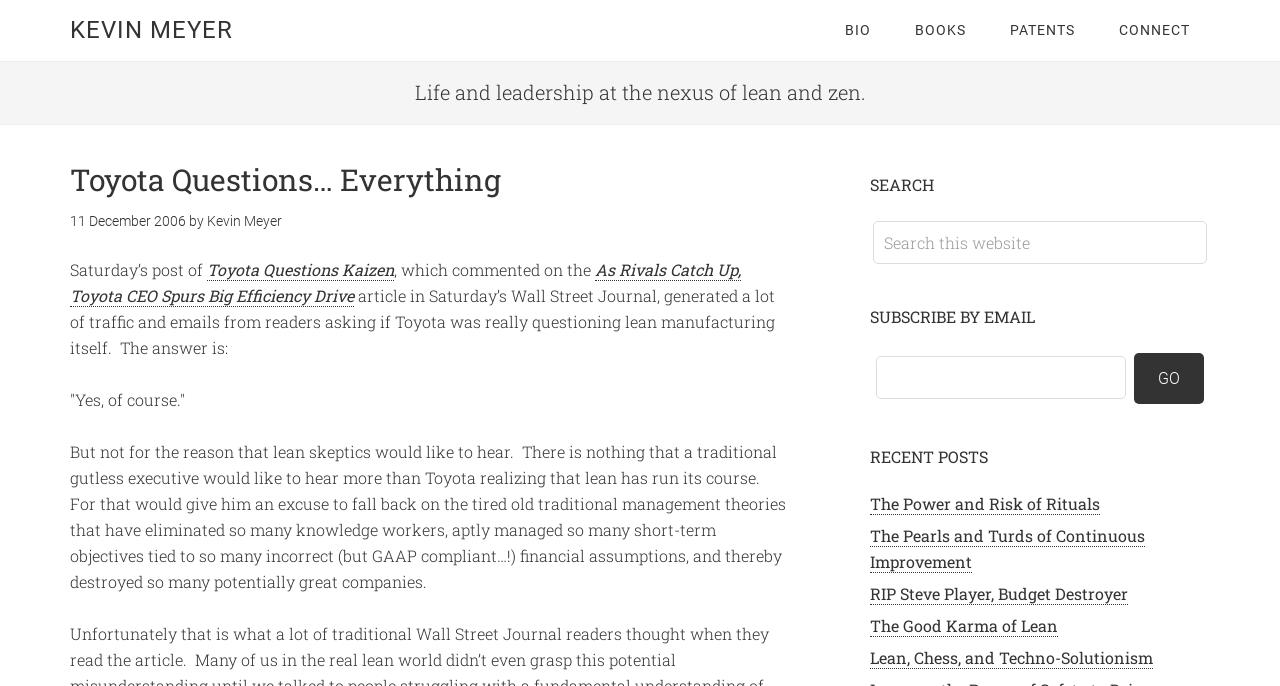Please find the bounding box coordinates of the clickable region needed to complete the following instruction: "Subscribe by email". The bounding box coordinates must consist of four float numbers between 0 and 1, i.e., [left, top, right, bottom].

[0.684, 0.519, 0.88, 0.582]